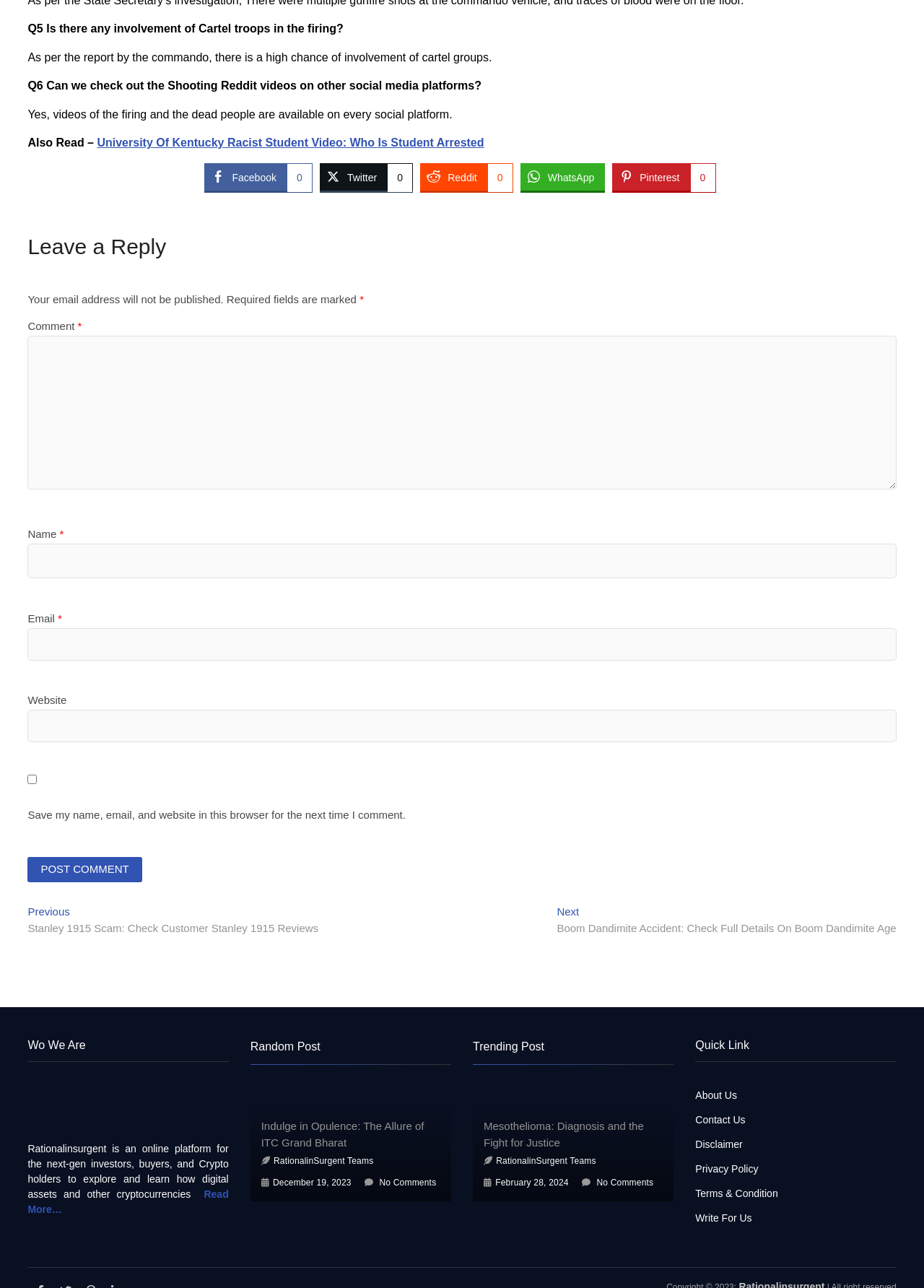Answer the question below in one word or phrase:
What is the name of the online platform mentioned?

Rationalinsurgent